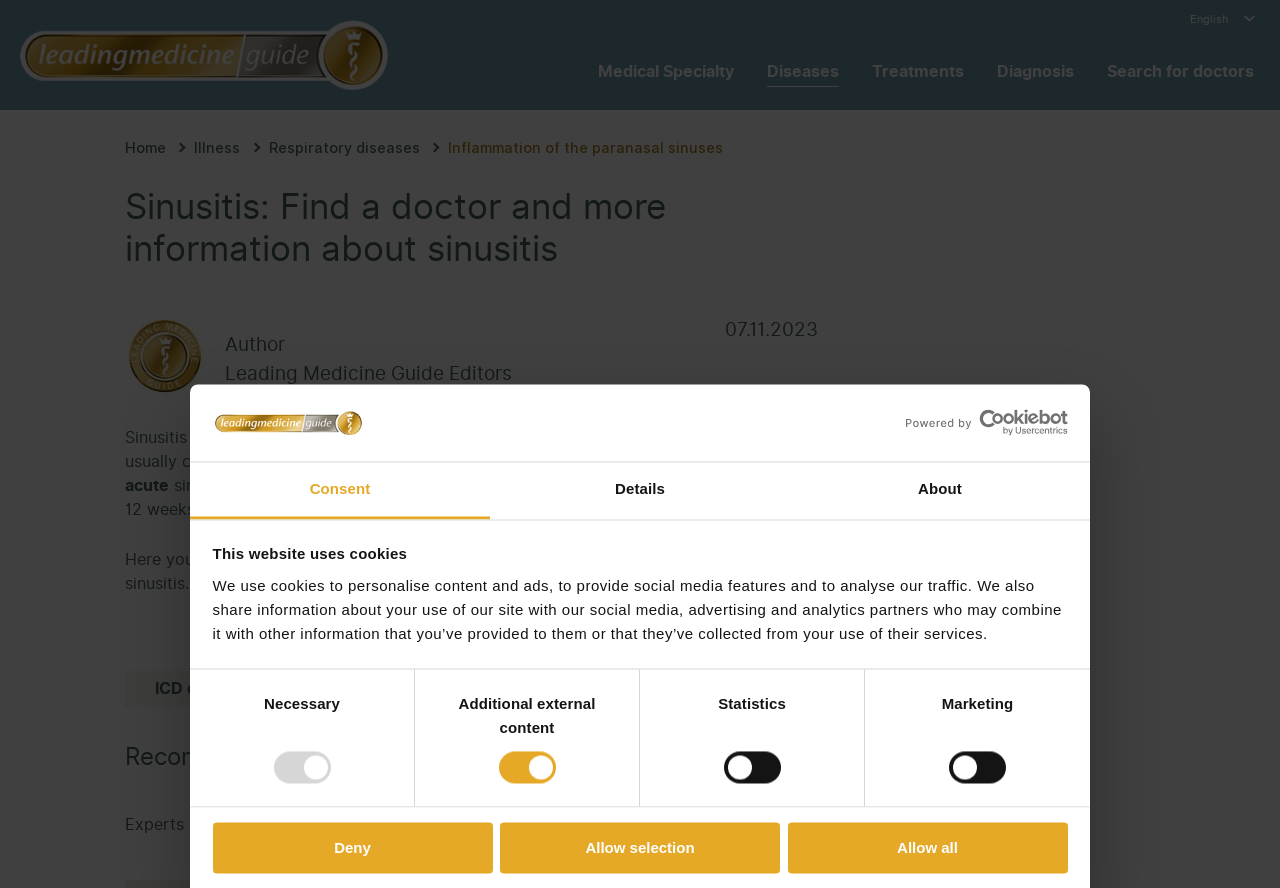What is the topic of the article?
We need a detailed and meticulous answer to the question.

I determined the answer by reading the heading 'Sinusitis: Find a doctor and more information about sinusitis' and the static text 'Inflammation of the paranasal sinuses' which suggests that the topic of the article is Sinusitis.